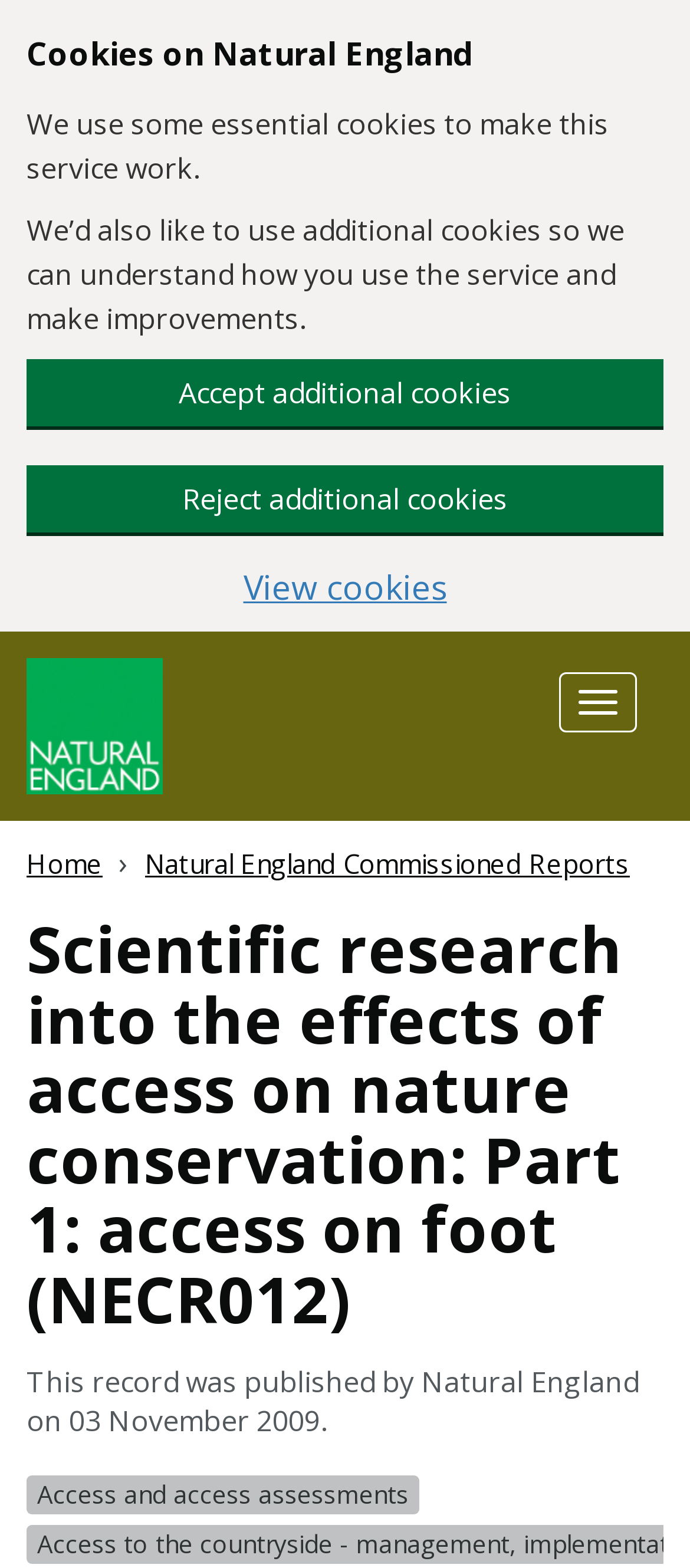Bounding box coordinates are specified in the format (top-left x, top-left y, bottom-right x, bottom-right y). All values are floating point numbers bounded between 0 and 1. Please provide the bounding box coordinate of the region this sentence describes: Home

[0.038, 0.54, 0.149, 0.562]